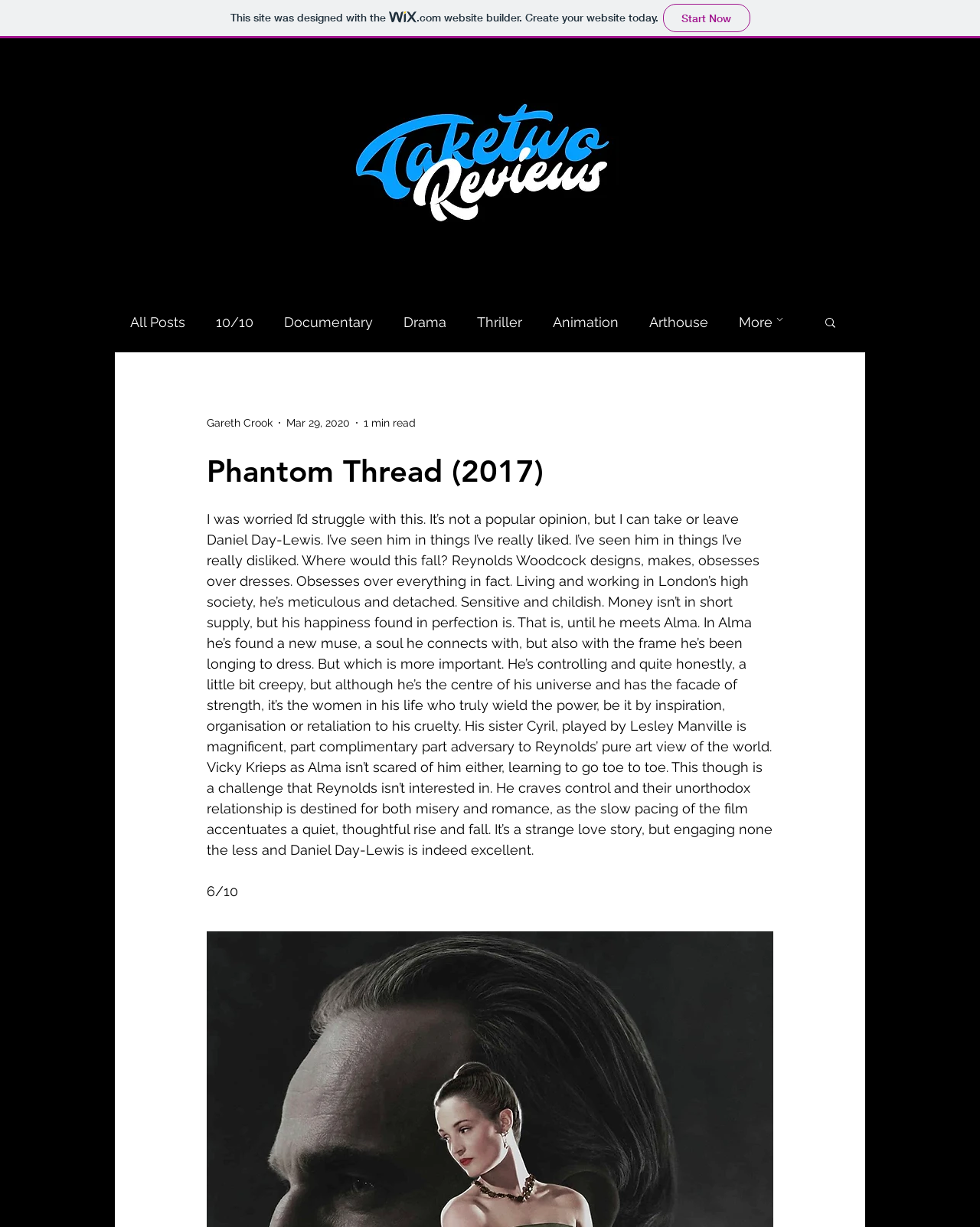Please identify the bounding box coordinates of the element I need to click to follow this instruction: "Explore the 'Drama' category".

[0.412, 0.256, 0.455, 0.269]